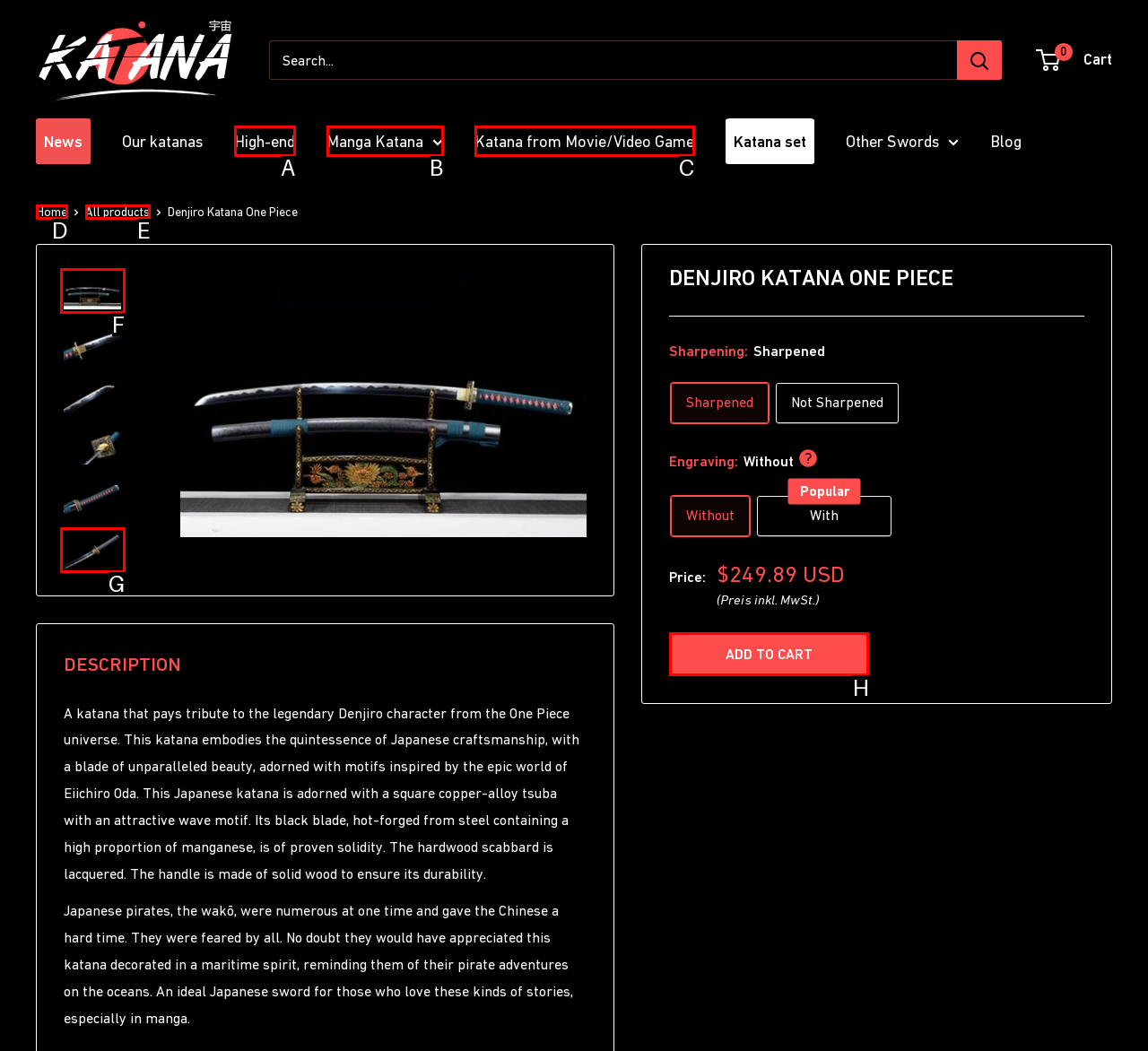Find the correct option to complete this instruction: Add to cart. Reply with the corresponding letter.

H